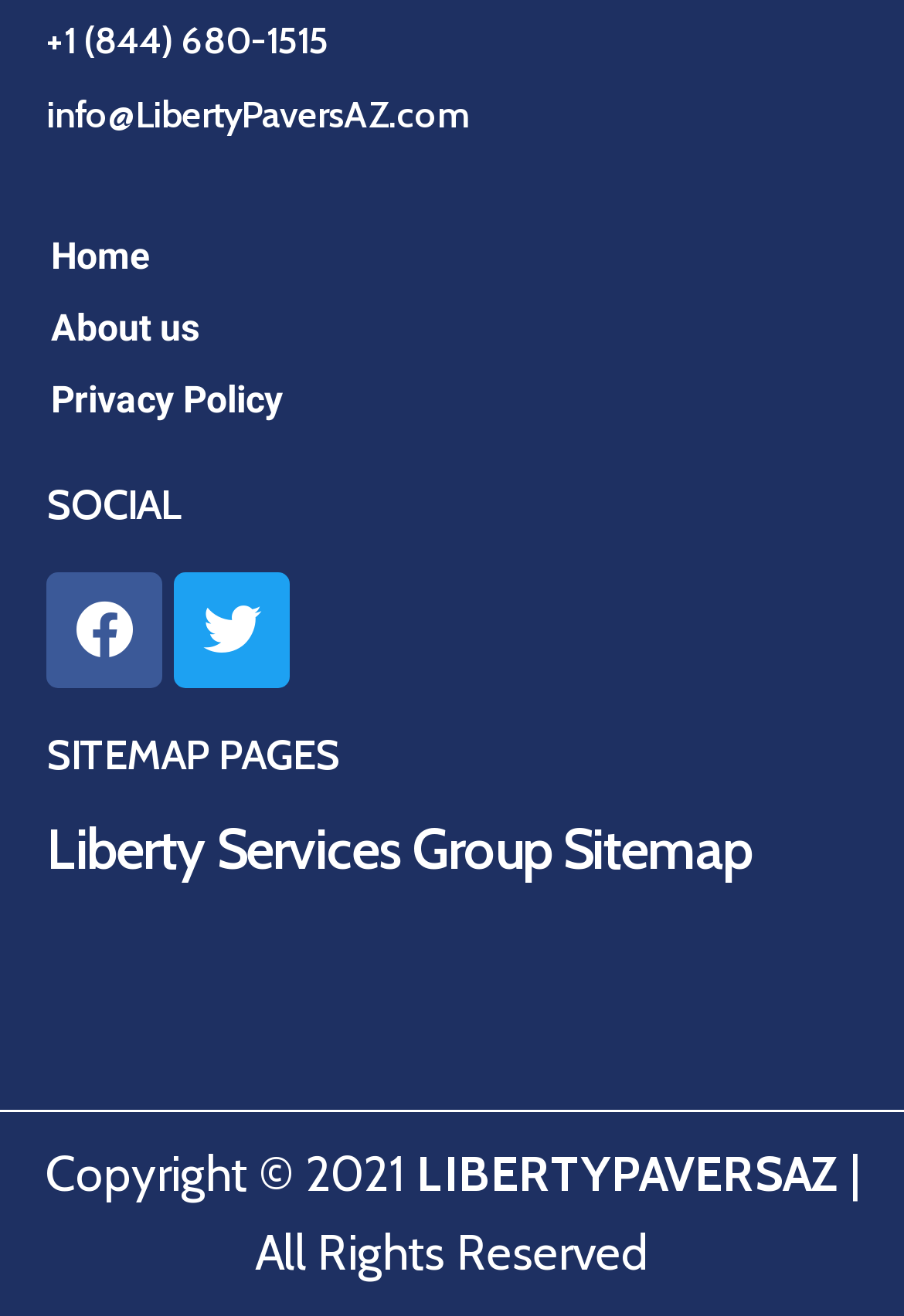Provide a one-word or short-phrase answer to the question:
What year is the copyright for?

2021